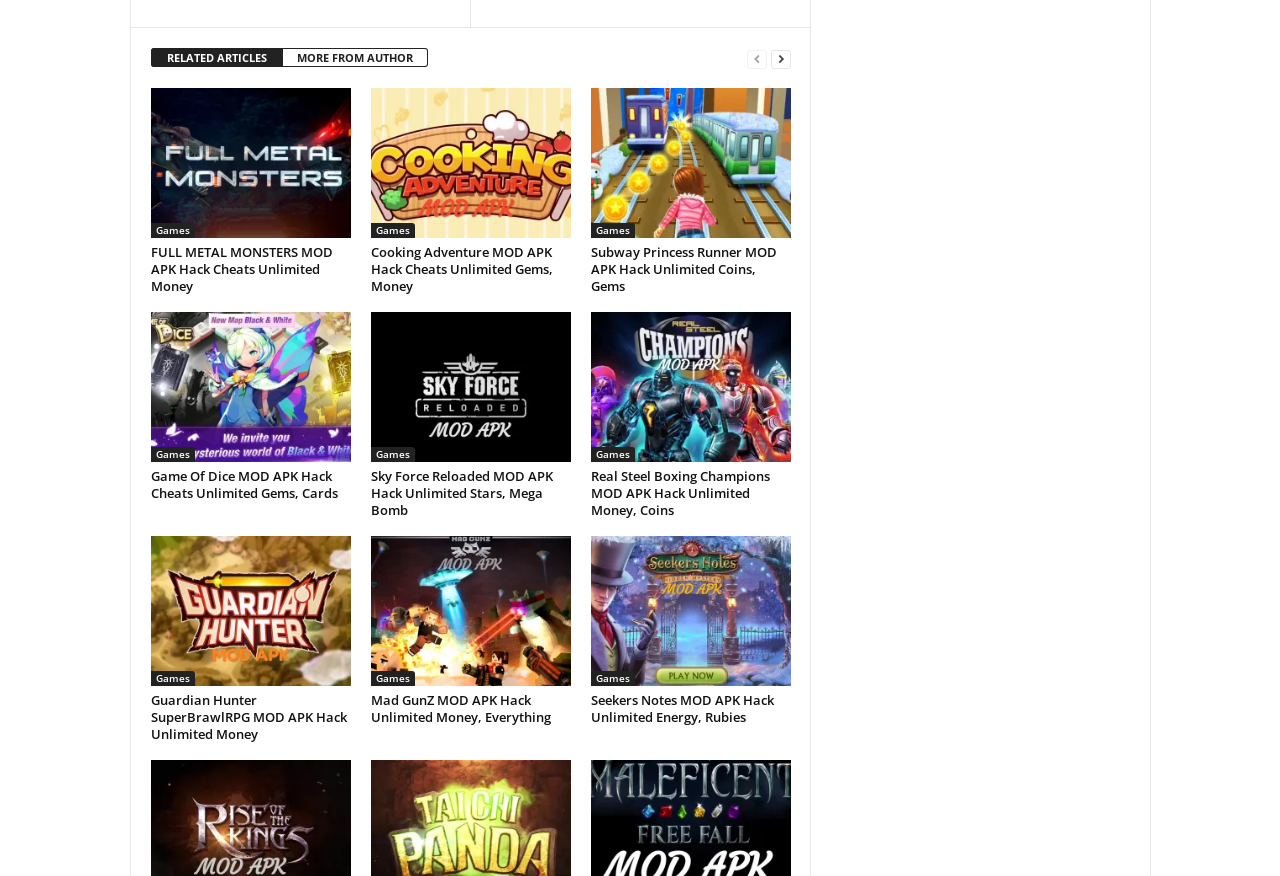Using the element description Games, predict the bounding box coordinates for the UI element. Provide the coordinates in (top-left x, top-left y, bottom-right x, bottom-right y) format with values ranging from 0 to 1.

[0.118, 0.766, 0.152, 0.784]